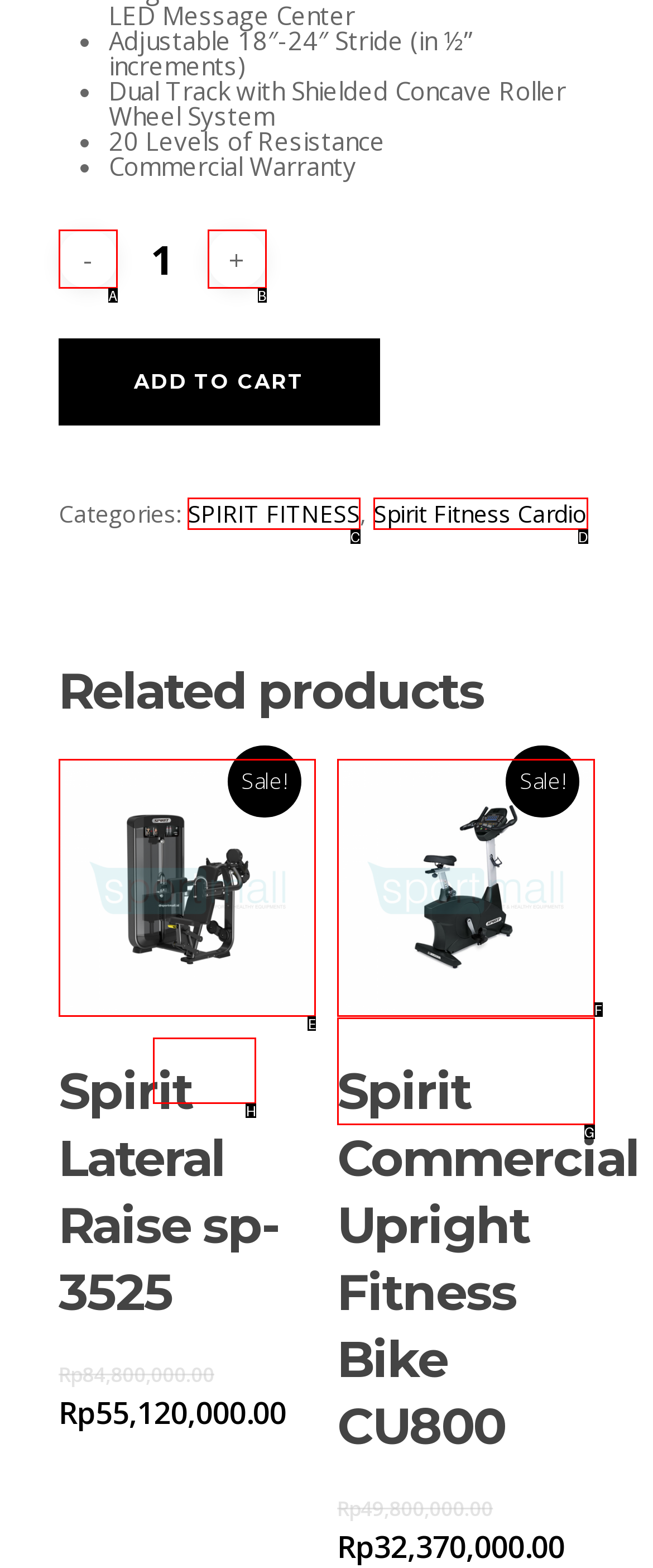For the task "Learn more about the book", which option's letter should you click? Answer with the letter only.

None